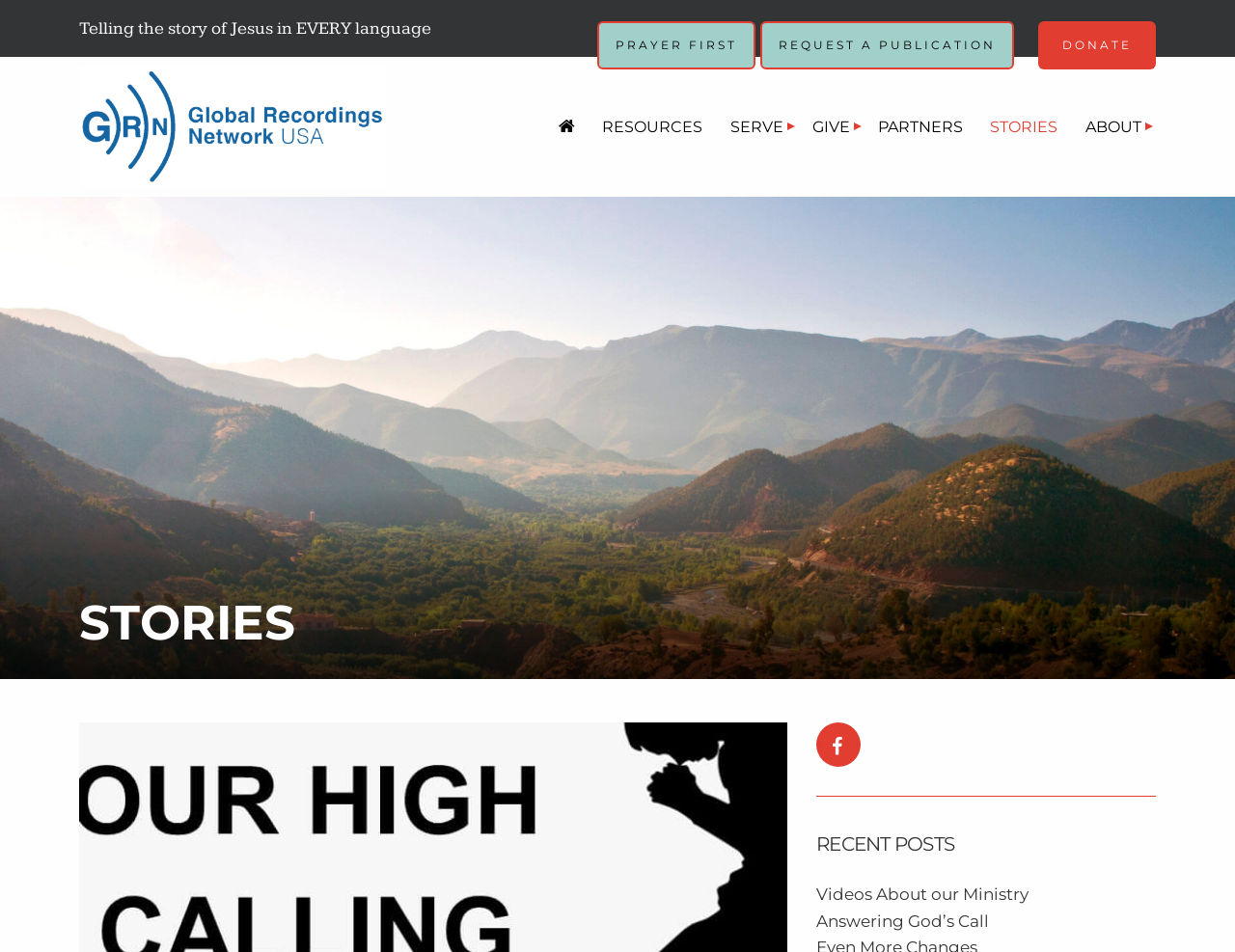What are the main categories on the website?
Using the information from the image, provide a comprehensive answer to the question.

The main categories on the website can be identified by examining the menu items in the menubar, which include RESOURCES, SERVE, GIVE, PARTNERS, STORIES, and ABOUT. These categories are likely to be the primary sections of the website.